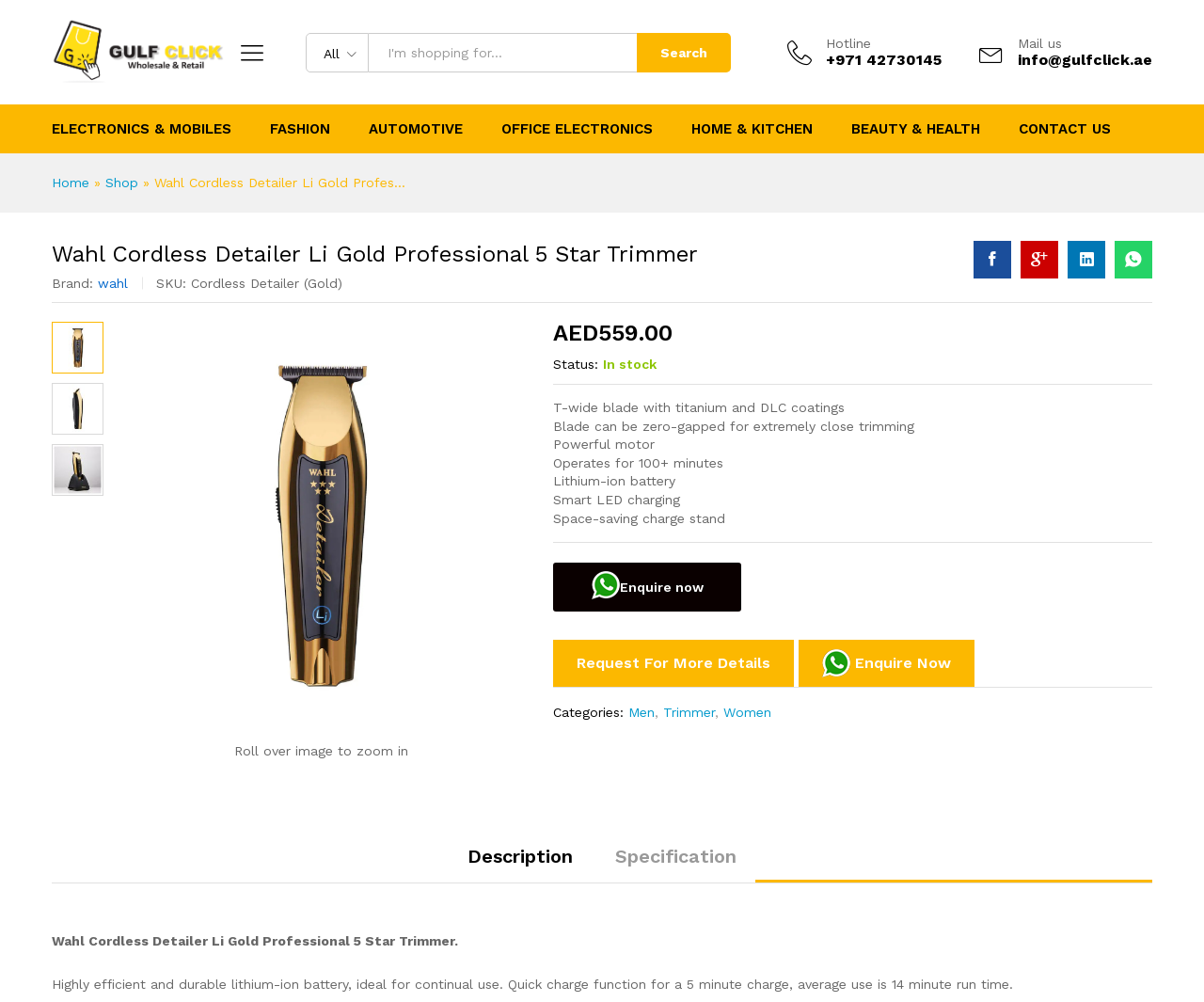Determine the bounding box coordinates of the area to click in order to meet this instruction: "Switch to specification tab".

[0.495, 0.845, 0.627, 0.881]